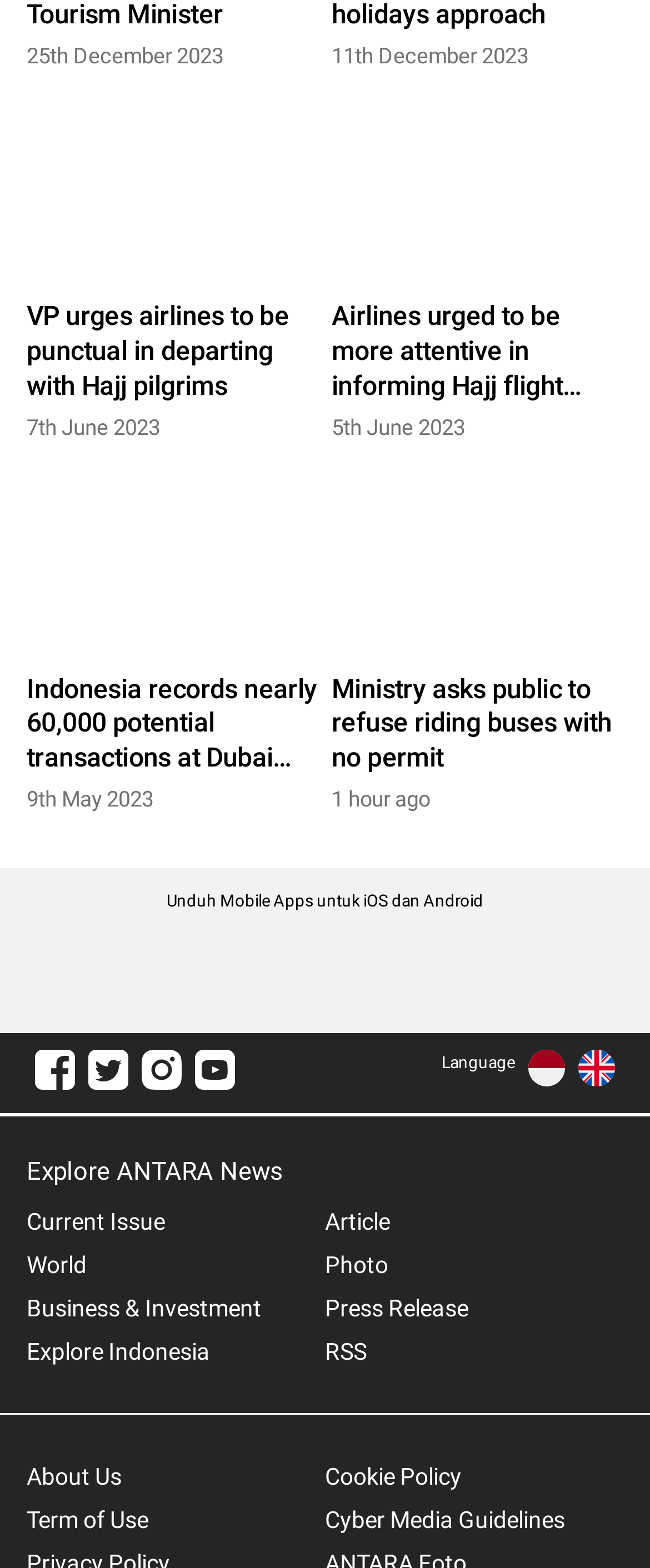How many news categories are available?
Based on the visual, give a brief answer using one word or a short phrase.

5